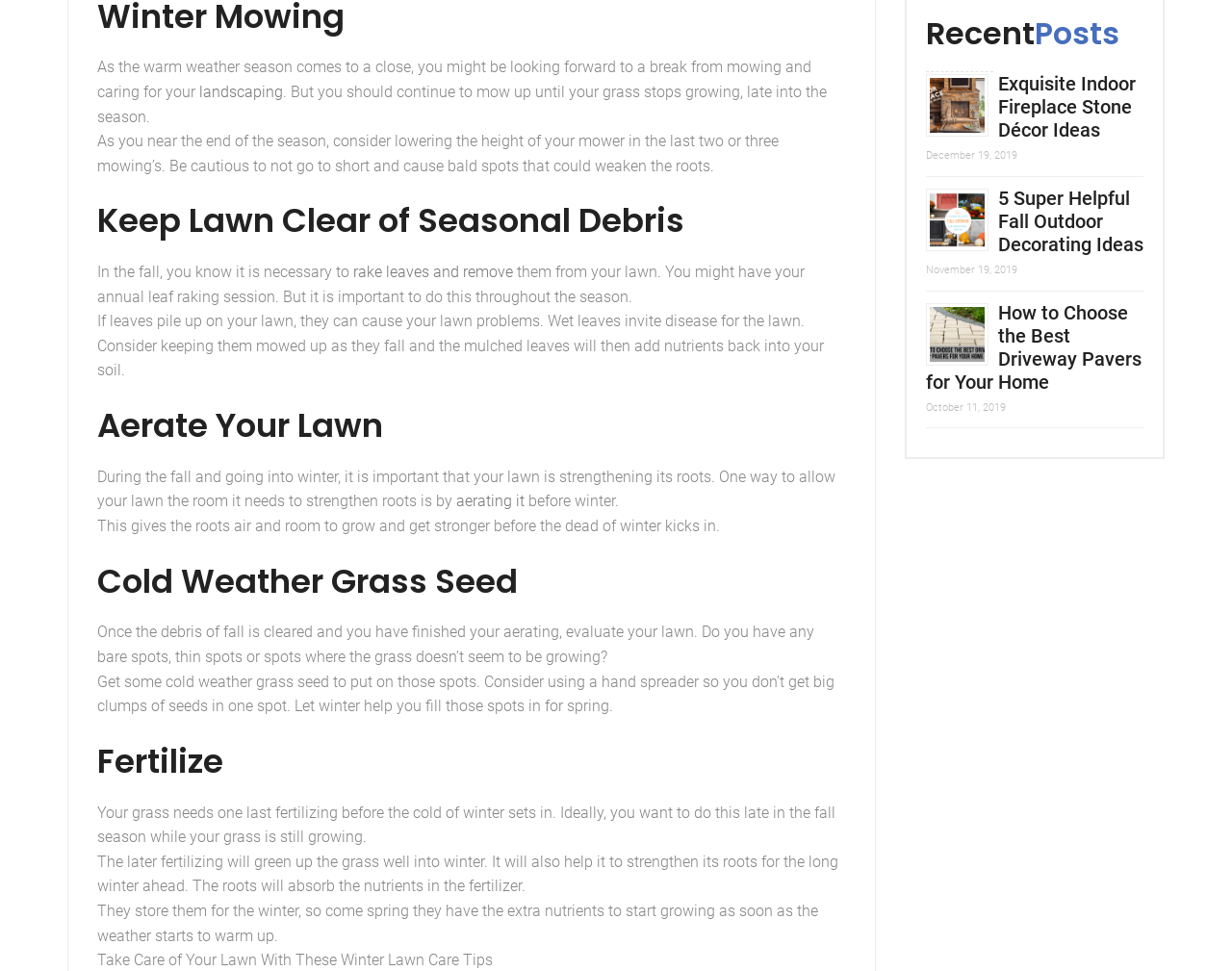Why should you remove leaves from your lawn?
Use the screenshot to answer the question with a single word or phrase.

To prevent disease